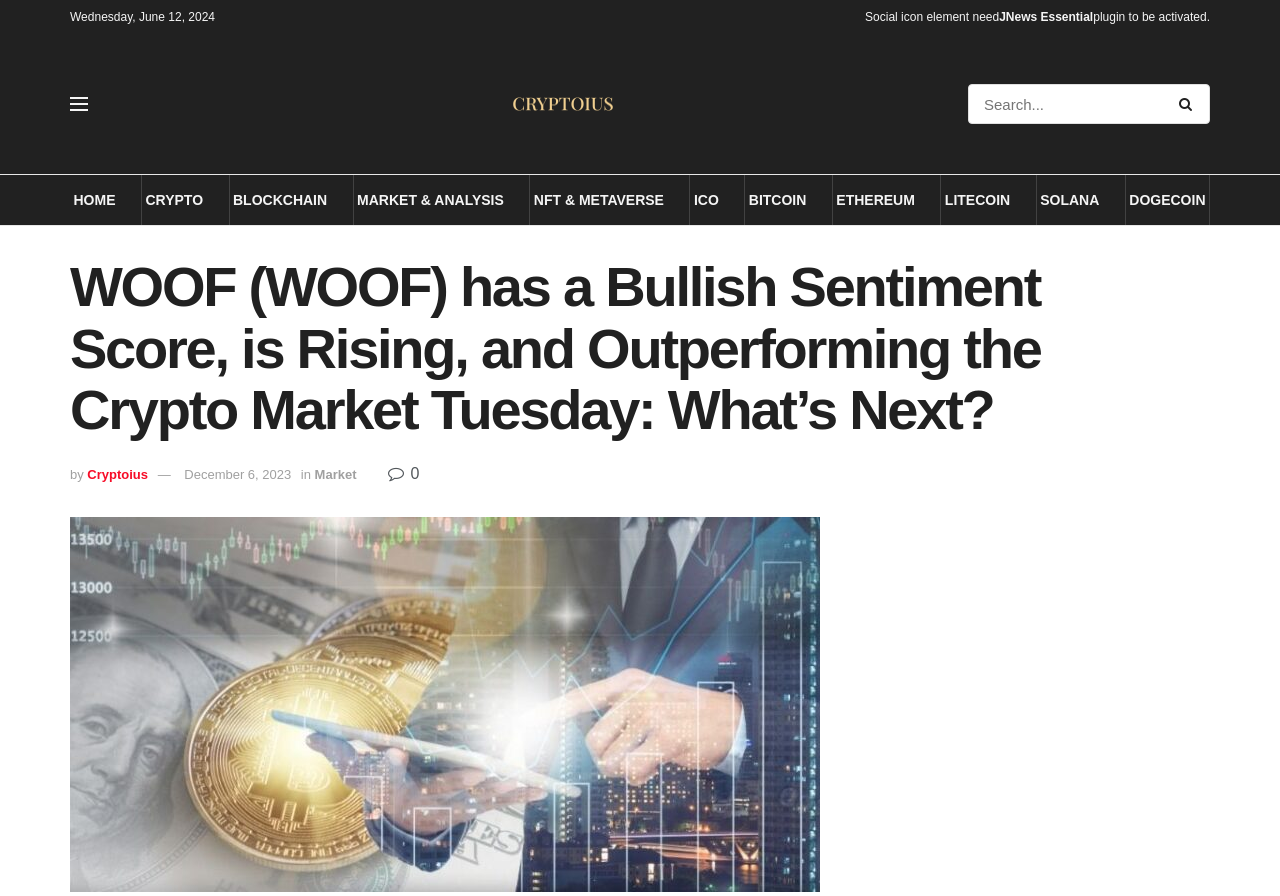Identify the bounding box coordinates of the region I need to click to complete this instruction: "View Best Automotive Deals".

None